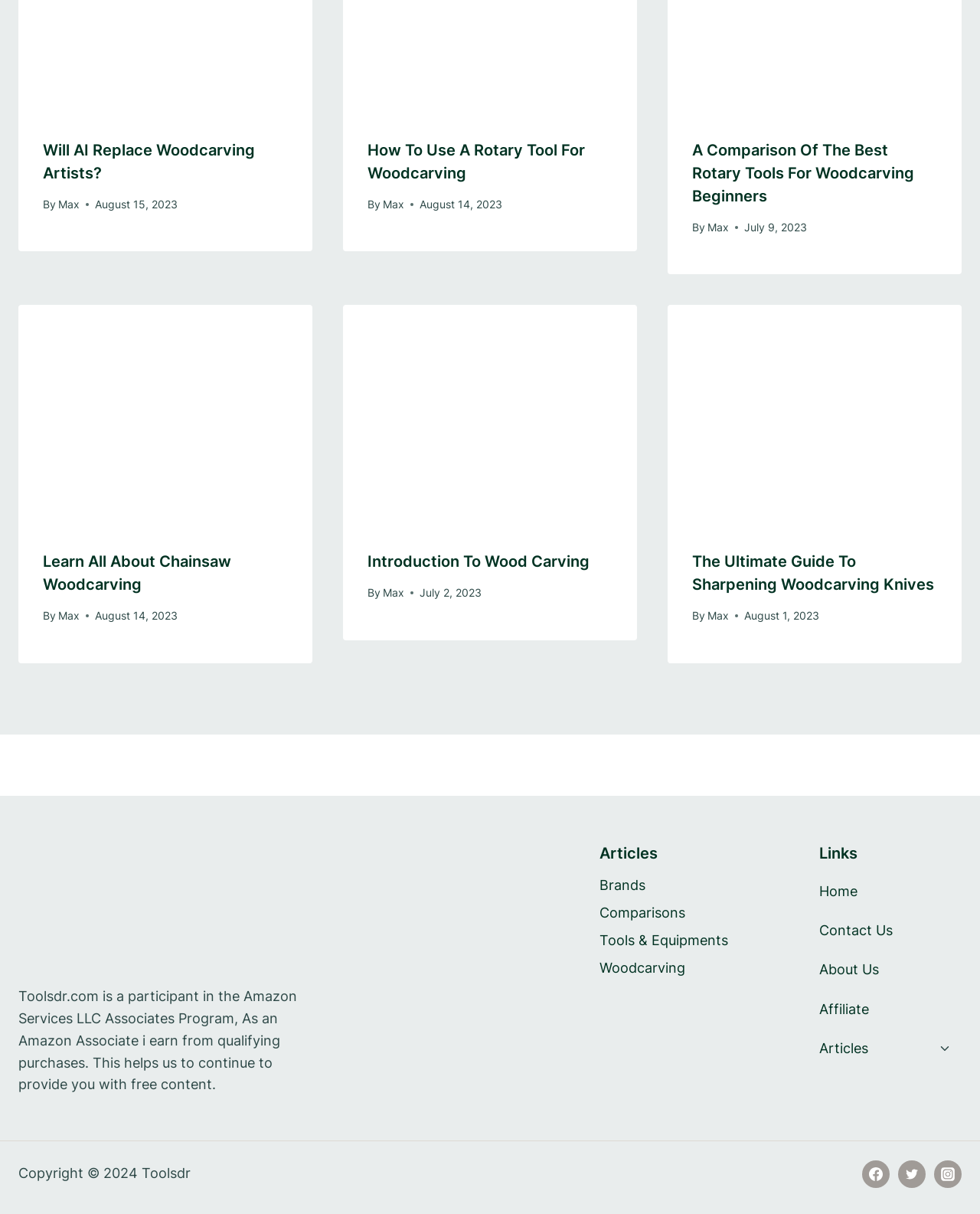Find the bounding box coordinates of the element you need to click on to perform this action: 'Expand the child menu'. The coordinates should be represented by four float values between 0 and 1, in the format [left, top, right, bottom].

[0.947, 0.848, 0.981, 0.88]